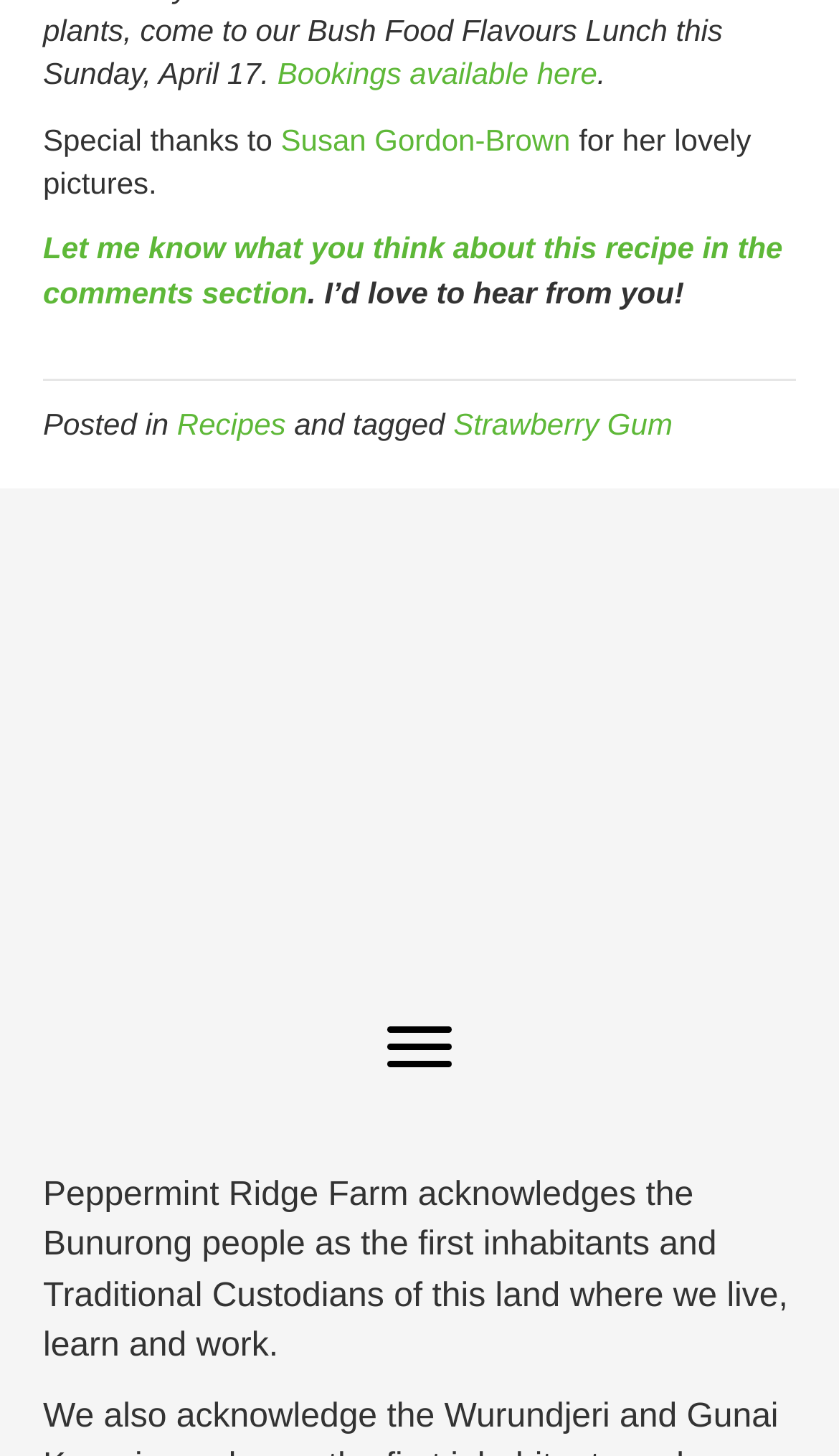Please provide the bounding box coordinate of the region that matches the element description: aria-label="Menu". Coordinates should be in the format (top-left x, top-left y, bottom-right x, bottom-right y) and all values should be between 0 and 1.

[0.441, 0.695, 0.559, 0.745]